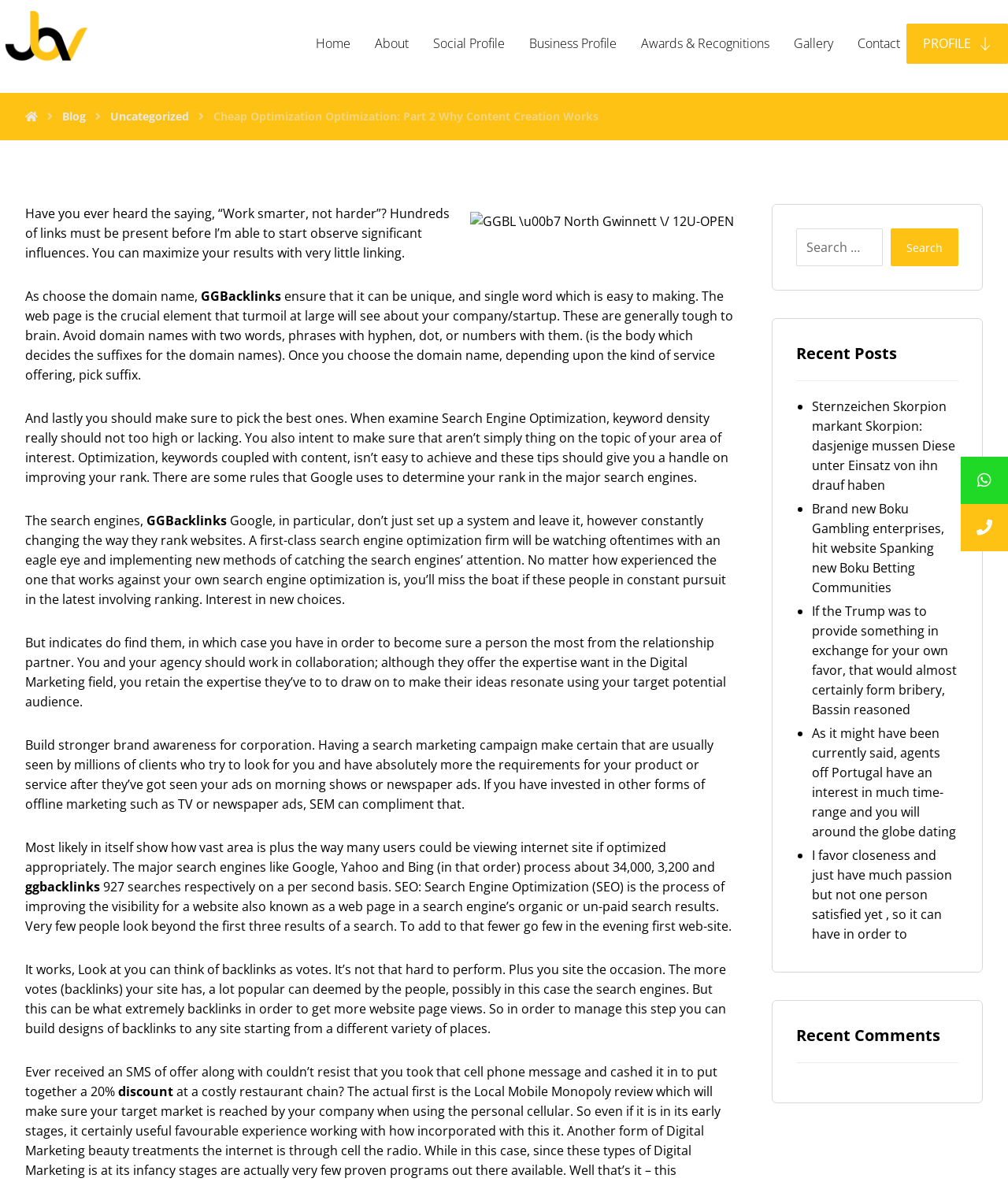Identify the bounding box coordinates for the region to click in order to carry out this instruction: "Click the 'Home' link". Provide the coordinates using four float numbers between 0 and 1, formatted as [left, top, right, bottom].

[0.307, 0.02, 0.354, 0.052]